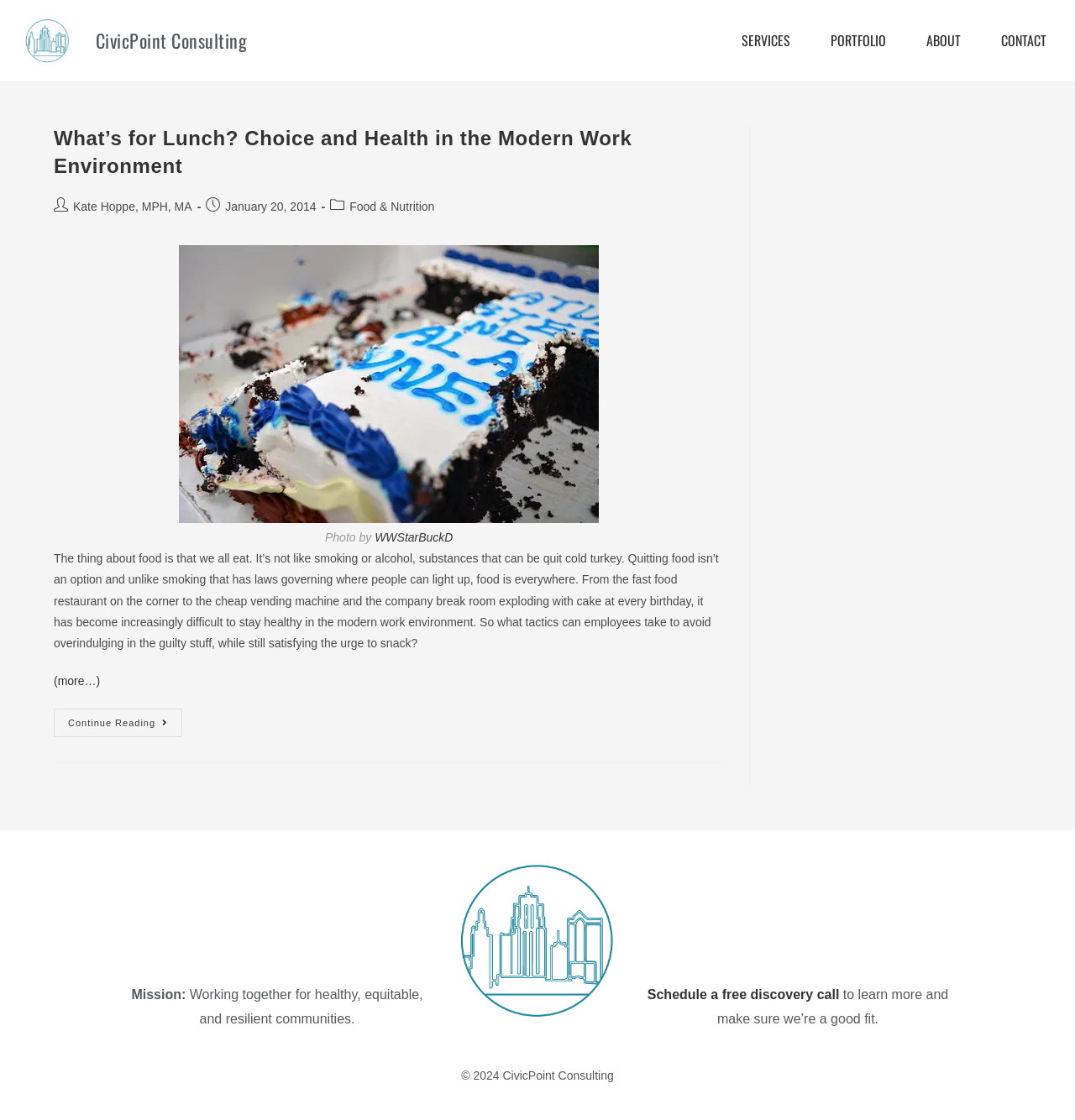What is the copyright year of the webpage?
Offer a detailed and full explanation in response to the question.

I found the copyright year by looking at the static text element with the text '© 2024 CivicPoint Consulting' inside the content info section.